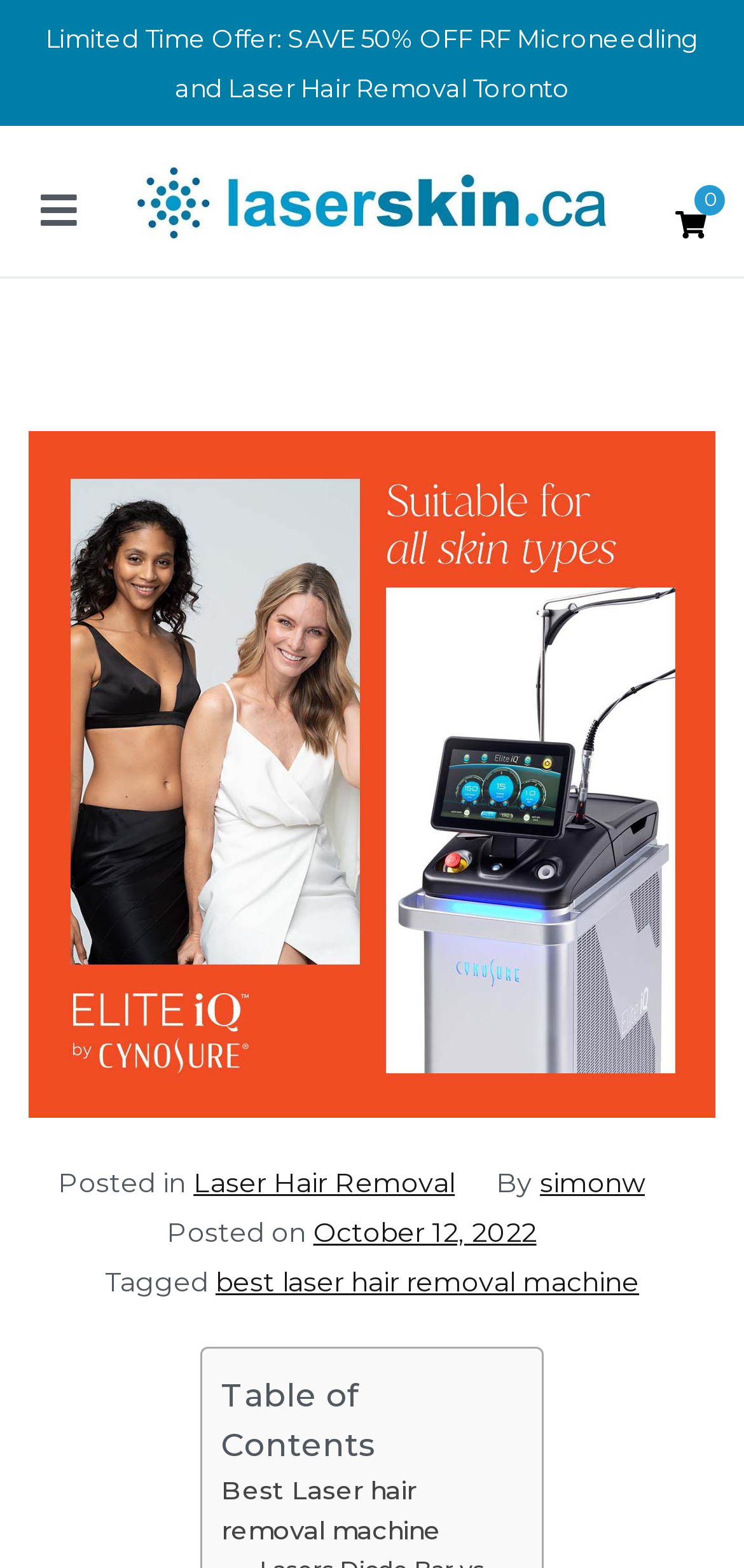Pinpoint the bounding box coordinates of the area that must be clicked to complete this instruction: "Read the article about Laser Hair Removal".

[0.26, 0.743, 0.611, 0.765]